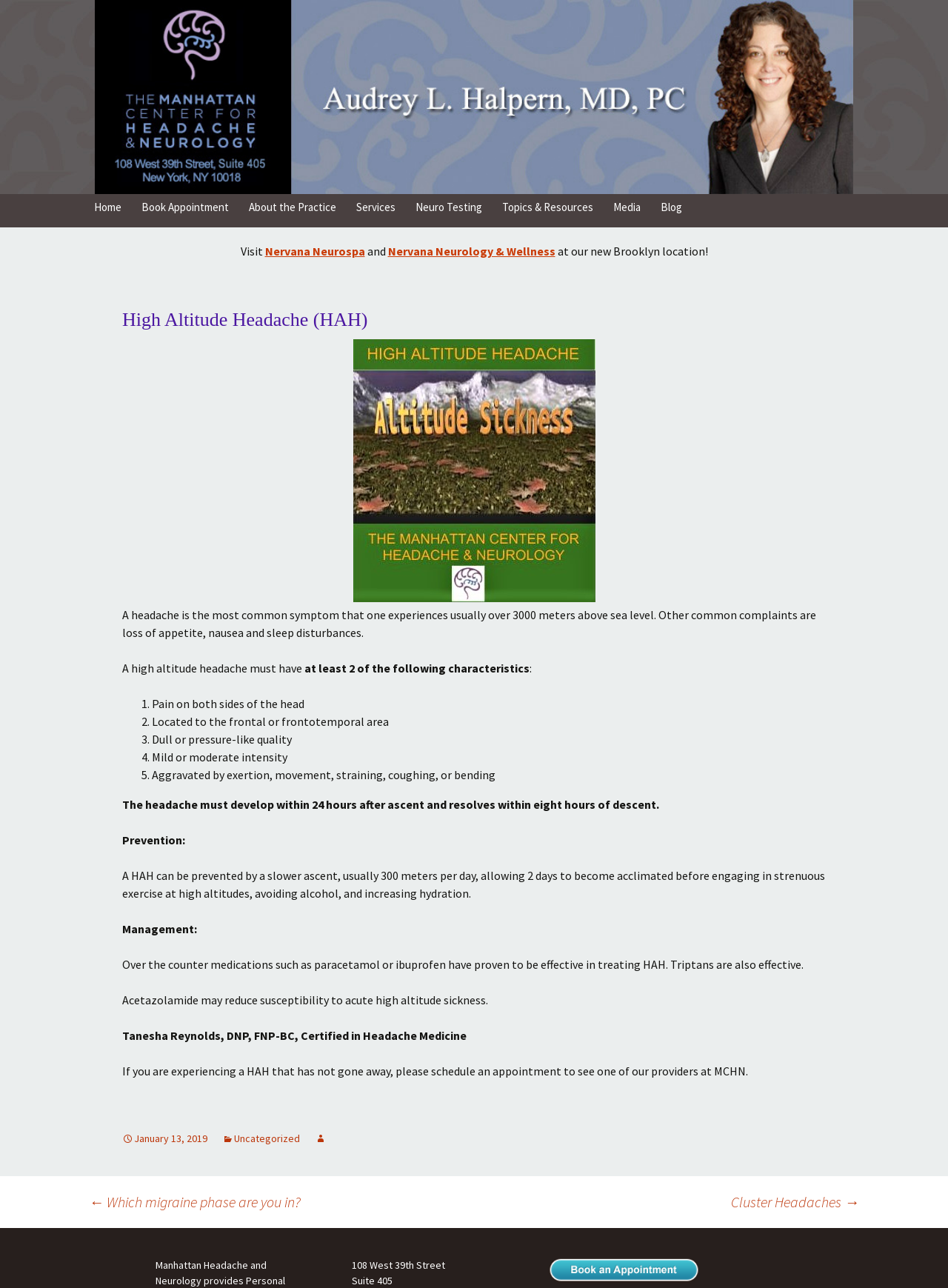Can you determine the bounding box coordinates of the area that needs to be clicked to fulfill the following instruction: "Visit the 'Nervana Neurology & Wellness' page"?

[0.409, 0.189, 0.586, 0.201]